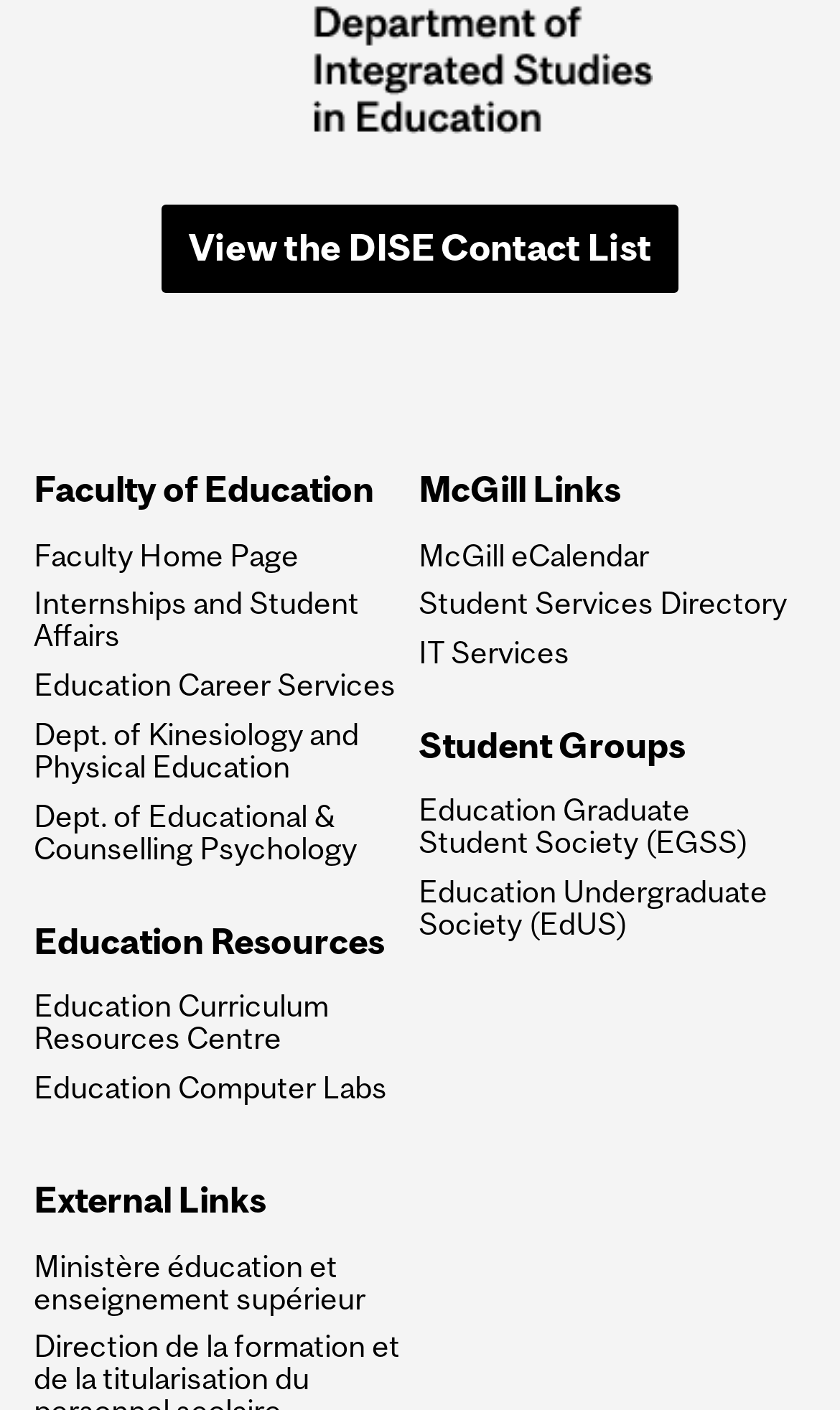Identify the coordinates of the bounding box for the element that must be clicked to accomplish the instruction: "Visit the Faculty of Education homepage".

[0.04, 0.335, 0.491, 0.362]